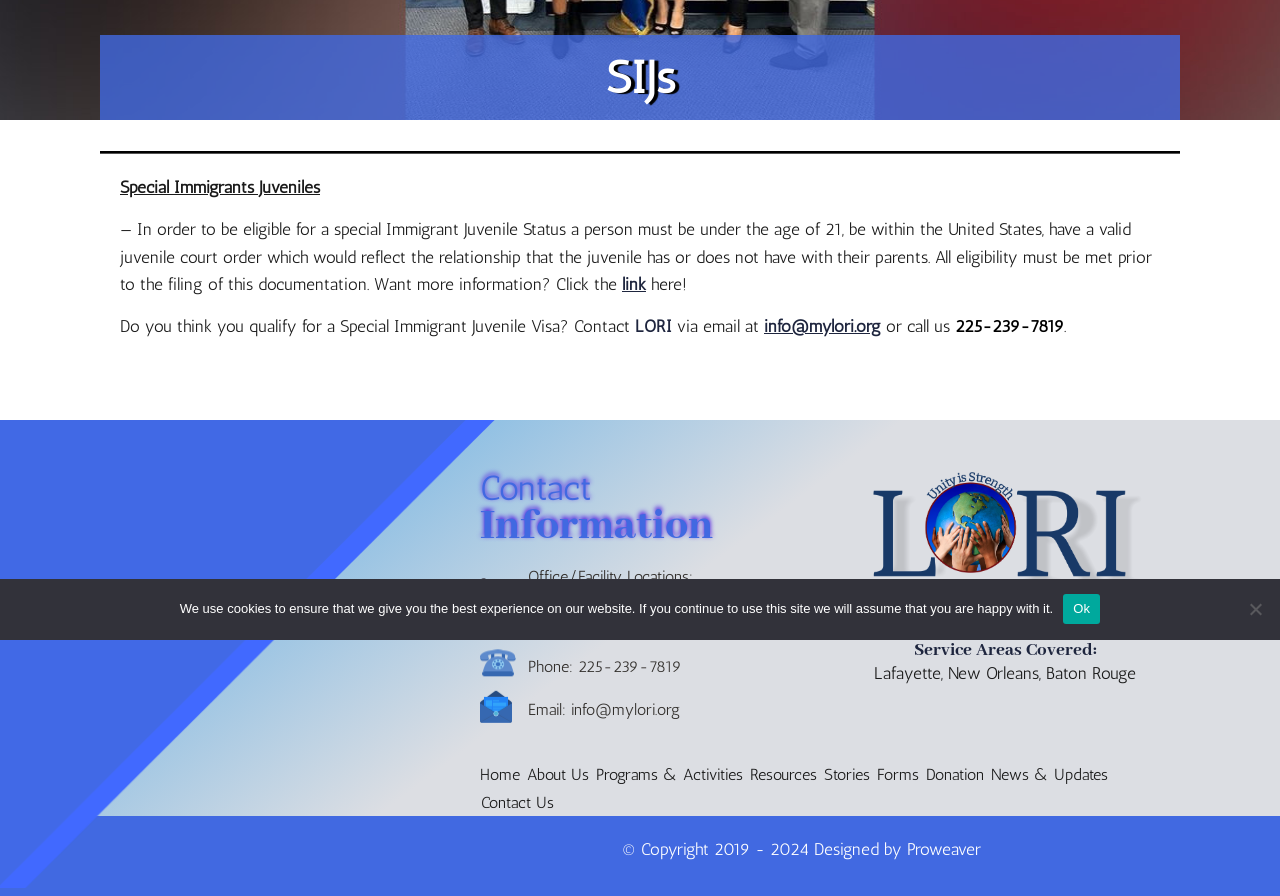Identify the bounding box of the UI component described as: "About Us".

[0.411, 0.85, 0.461, 0.88]